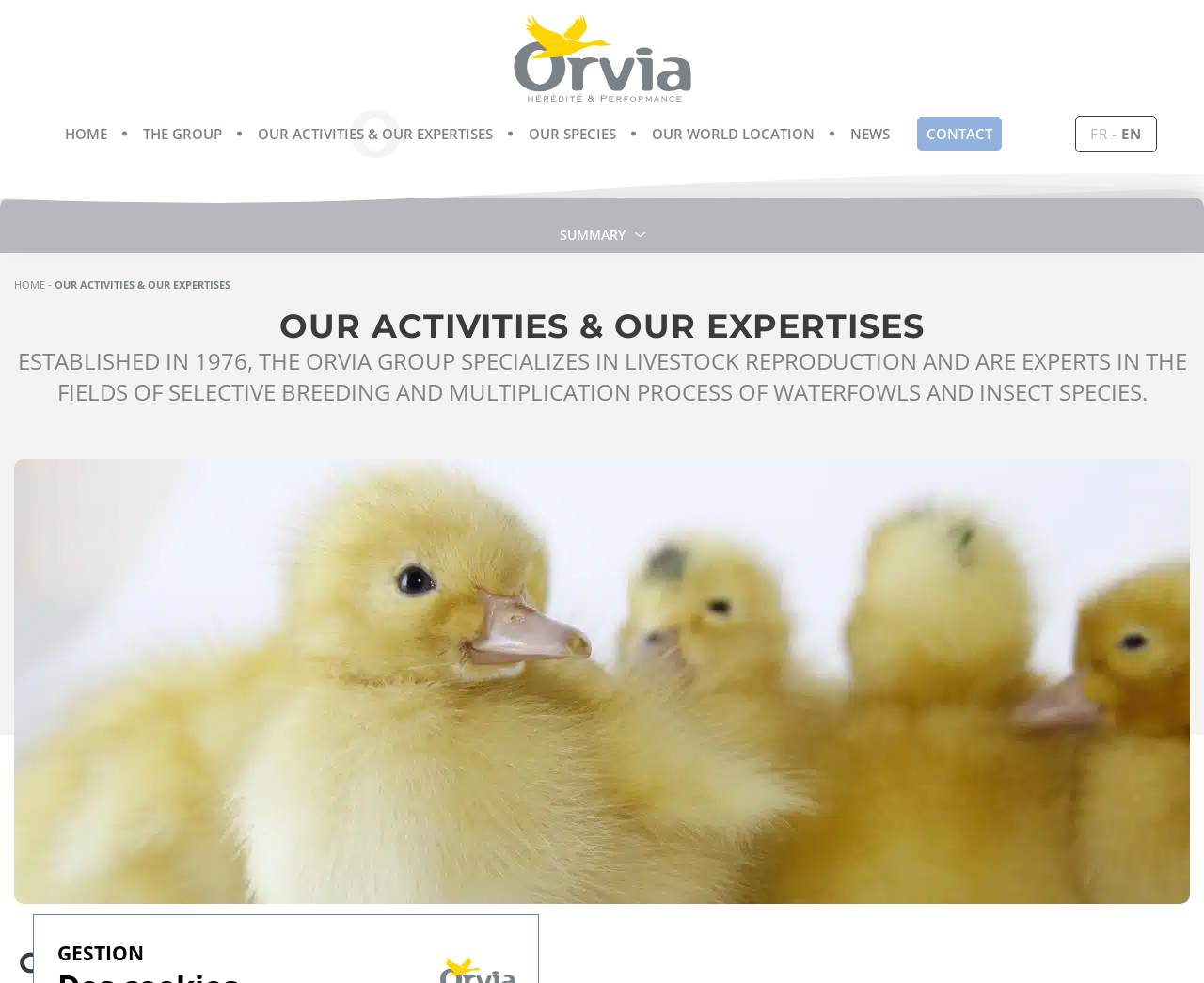Find and provide the bounding box coordinates for the UI element described here: "Our species". The coordinates should be given as four float numbers between 0 and 1: [left, top, right, bottom].

[0.432, 0.12, 0.519, 0.153]